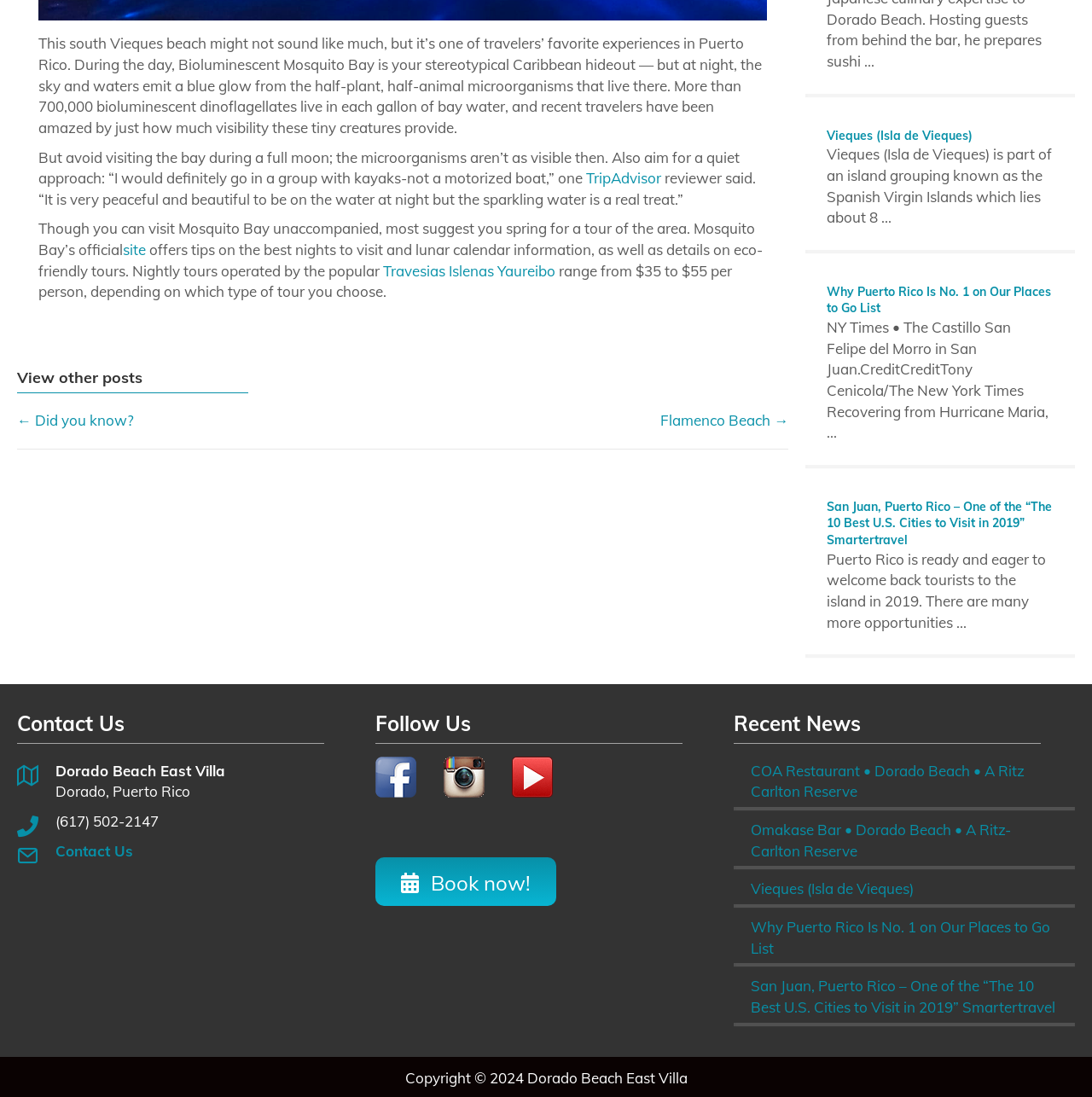What social media platforms can you follow Dorado Beach East Villa on?
Using the information from the image, give a concise answer in one word or a short phrase.

Facebook, Instagram, YouTube